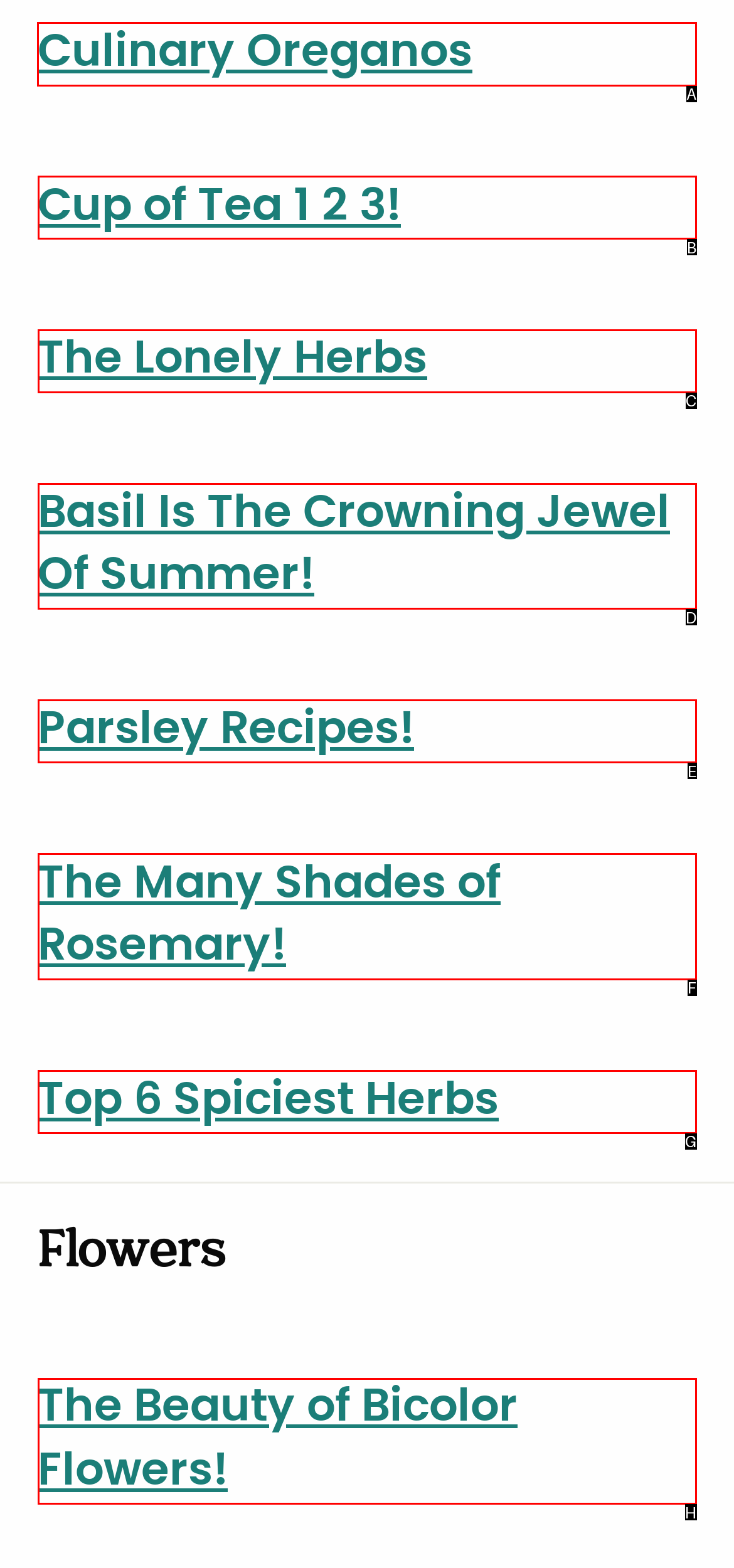Identify the correct UI element to click for this instruction: click on Culinary Oreganos
Respond with the appropriate option's letter from the provided choices directly.

A